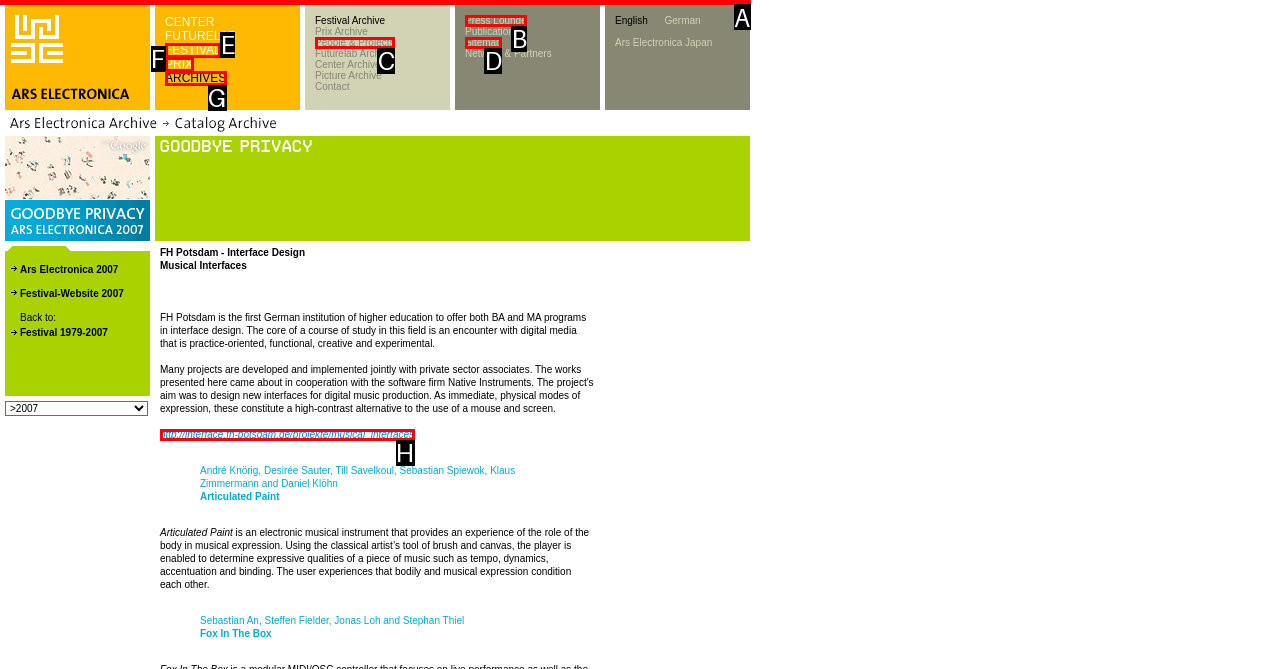Choose the UI element you need to click to carry out the task: Click the image at the top left corner.
Respond with the corresponding option's letter.

A